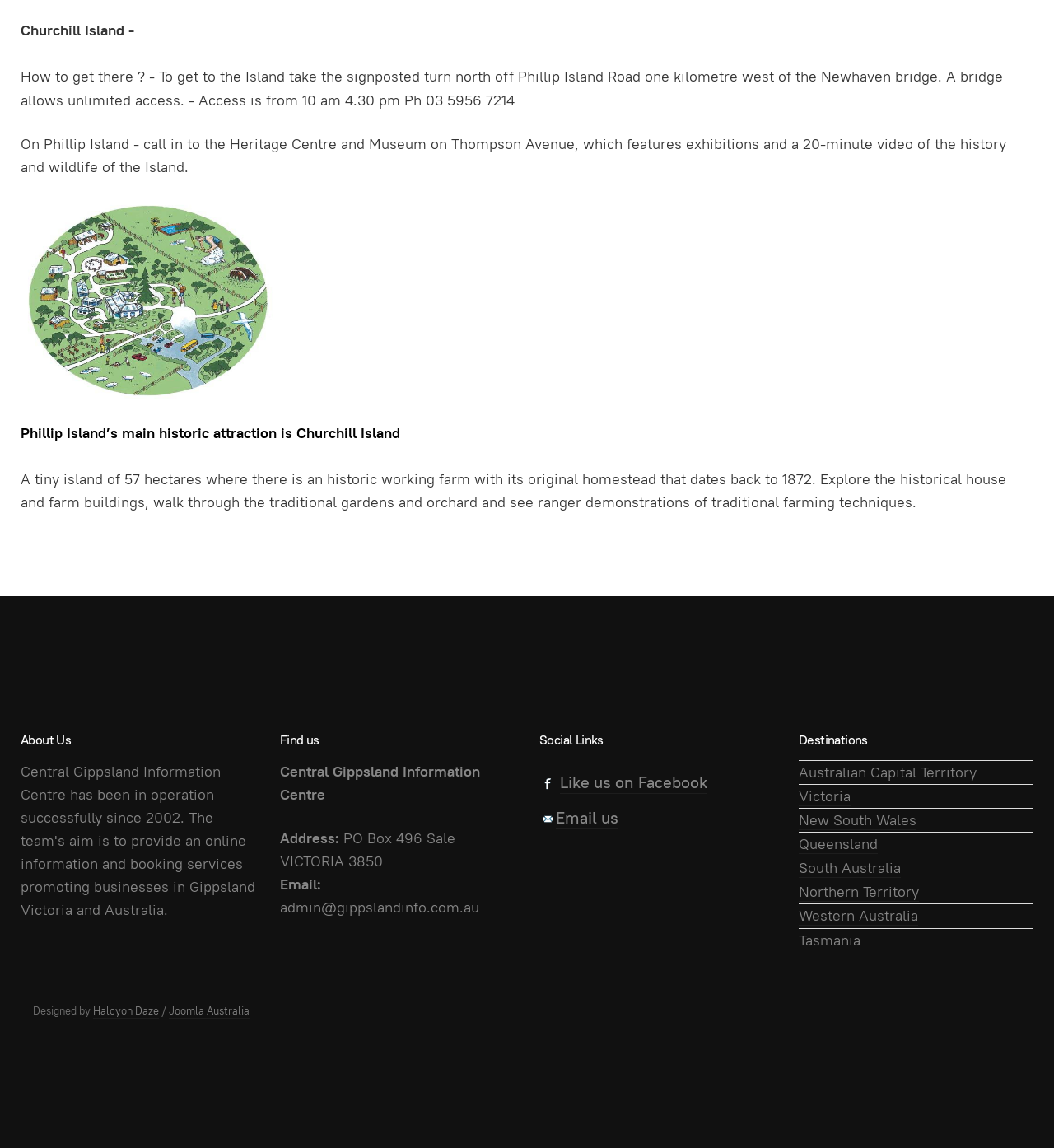Please answer the following question using a single word or phrase: 
What is the email address to contact the Central Gippsland Information Centre?

admin@gippslandinfo.com.au